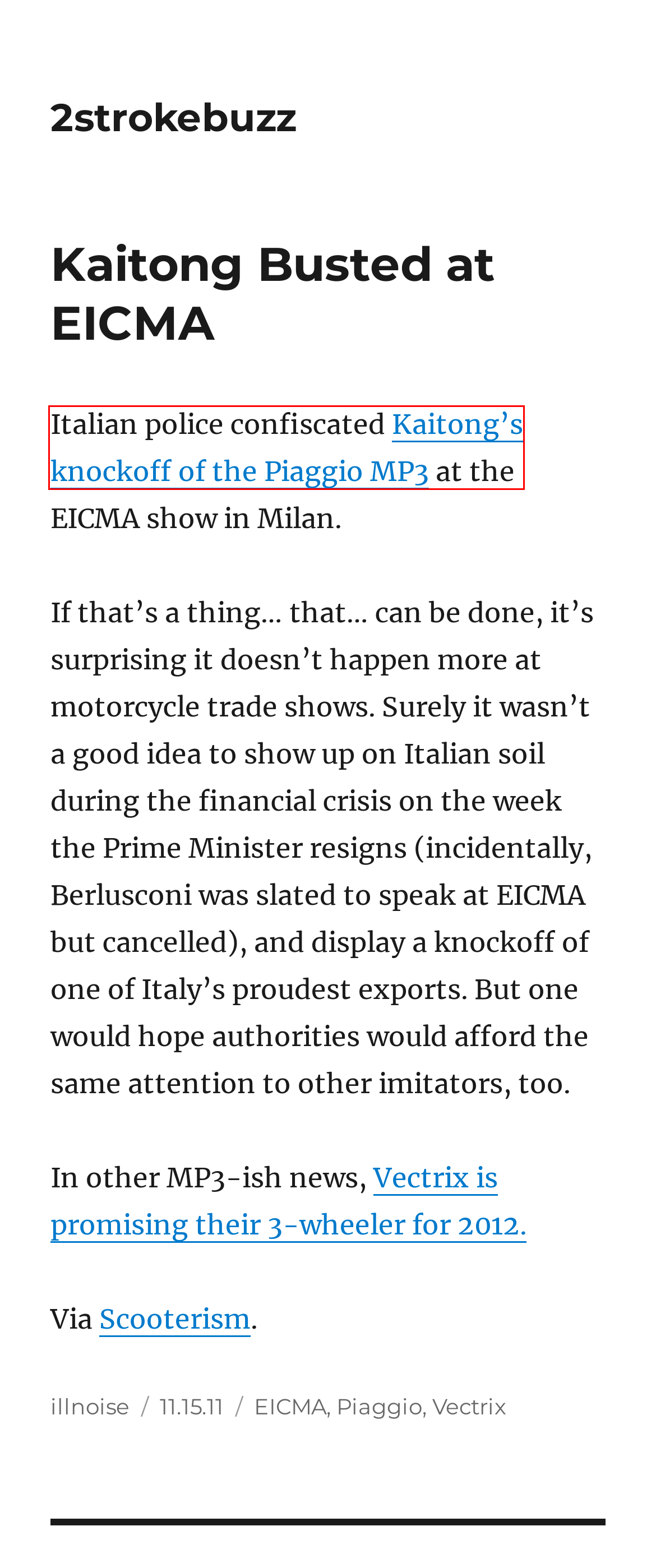Observe the webpage screenshot and focus on the red bounding box surrounding a UI element. Choose the most appropriate webpage description that corresponds to the new webpage after clicking the element in the bounding box. Here are the candidates:
A. Vectrix – 2strokebuzz
B. Piaggio – 2strokebuzz
C. 2strokebuzz – When scooter news breaks, we put it under a tarp in the garage.
D. motorbiker.org - contact with domain owner | Epik.com
E. illnoise – 2strokebuzz
F. Merchandise – 2strokebuzz
G. Archives – 2strokebuzz
H. EICMA – 2strokebuzz

D